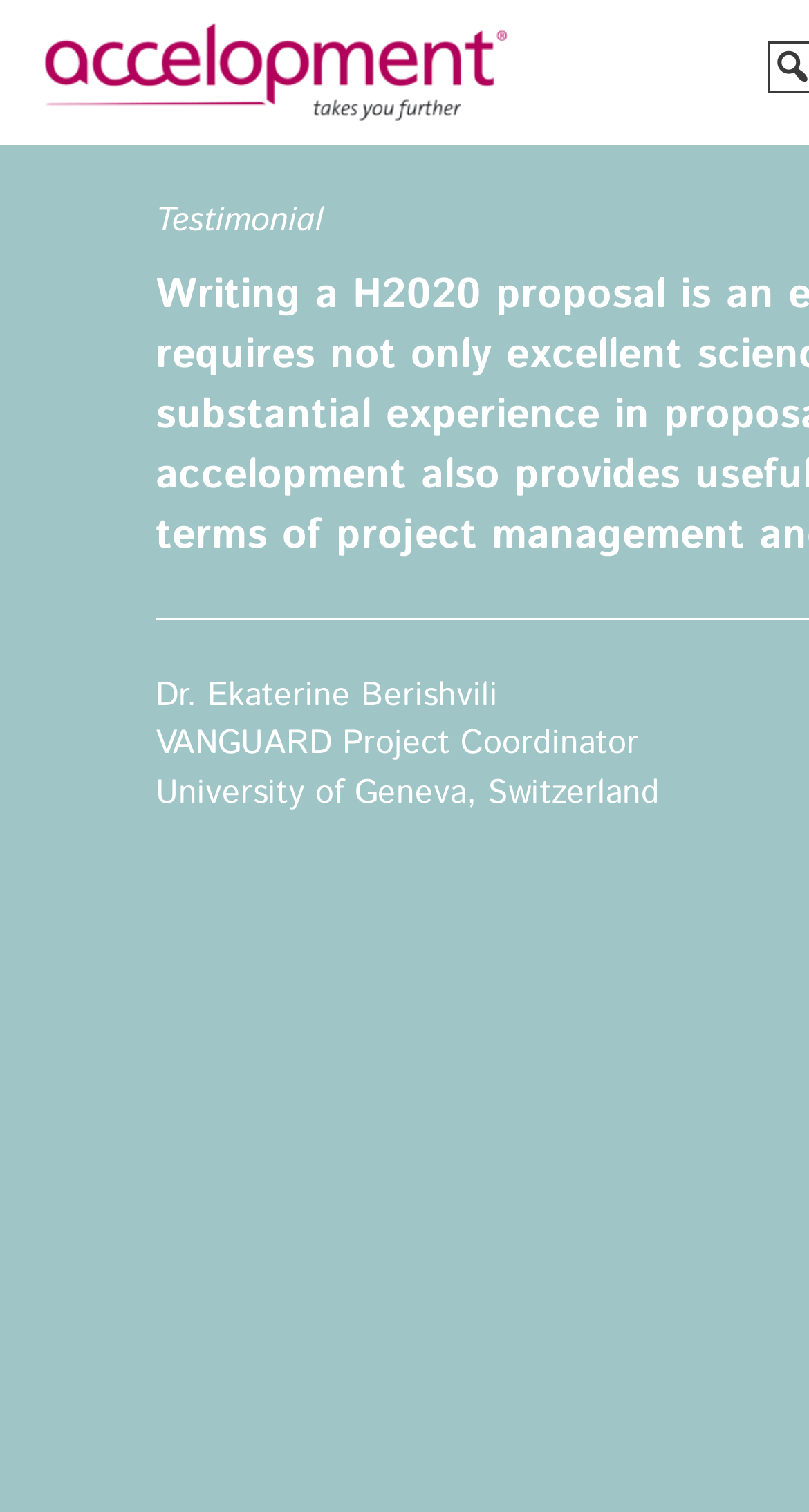What is the occupation of Dr. Ekaterine Berishvili?
Provide a thorough and detailed answer to the question.

I found the occupation of Dr. Ekaterine Berishvili in the StaticText element 'VANGUARD Project Coordinator' which is located below her name, indicating that she holds this position.